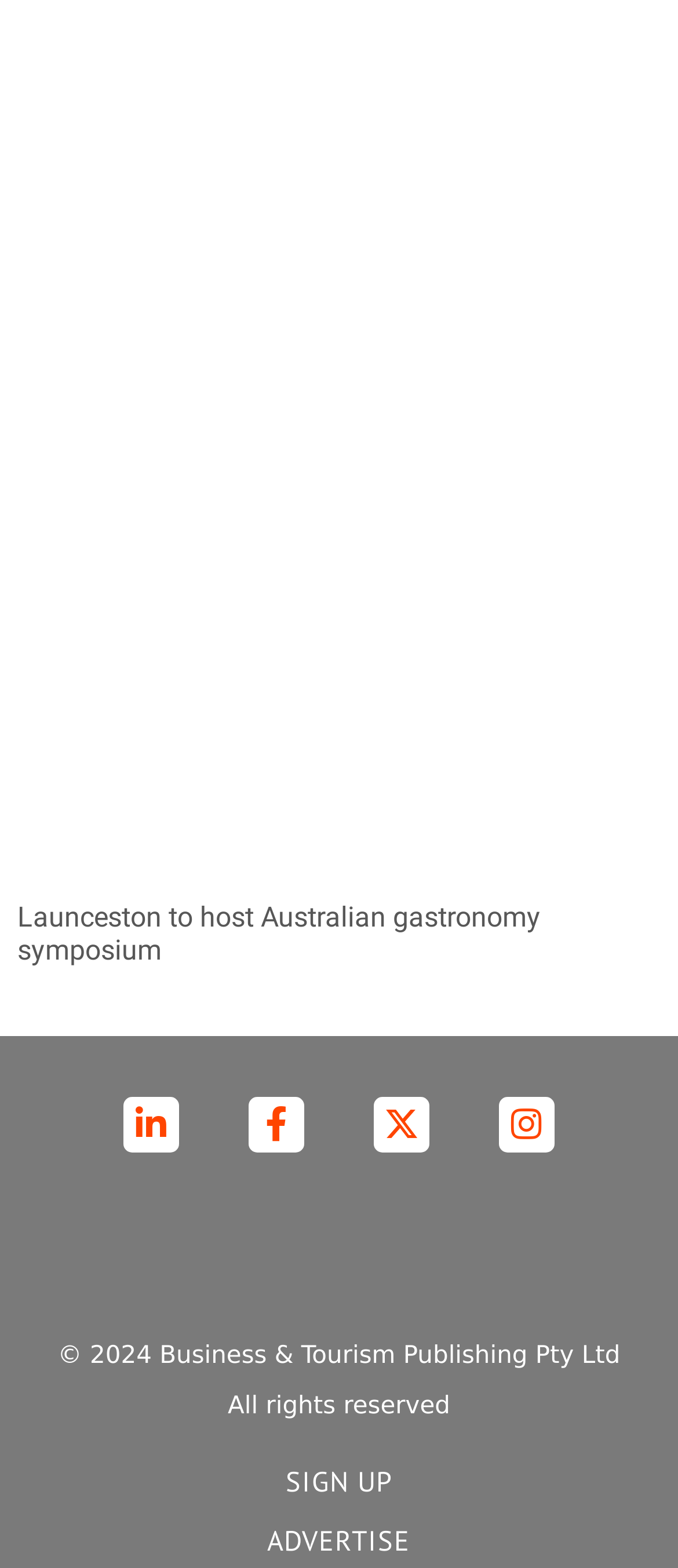Based on the provided description, "Sign Up", find the bounding box of the corresponding UI element in the screenshot.

[0.077, 0.931, 0.923, 0.957]